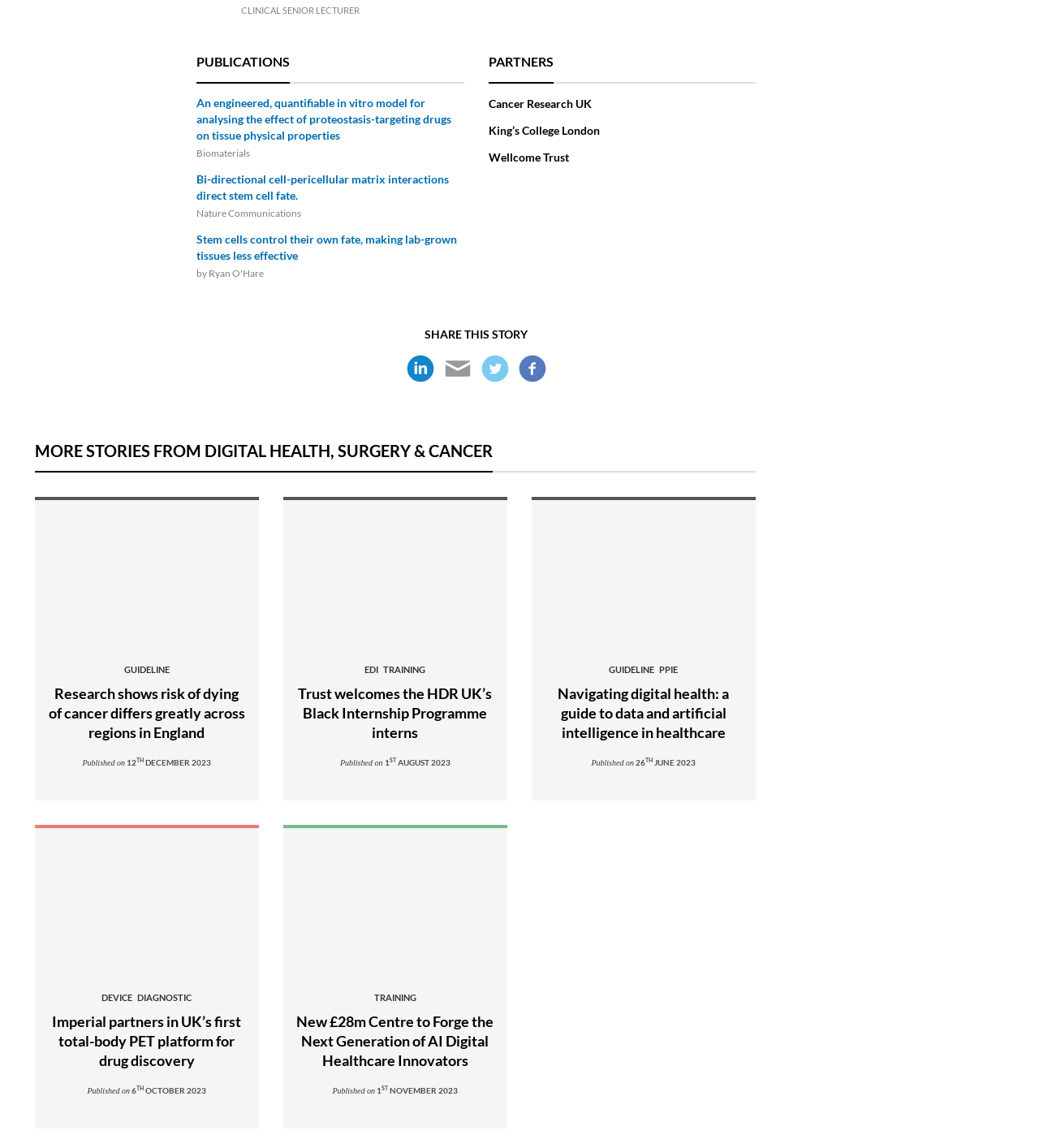What is the date of the publication 'DEVICE DIAGNOSTIC Imperial partners in UK’s first total-body PET platform for drug discovery'?
Based on the visual content, answer with a single word or a brief phrase.

OCTOBER 2023